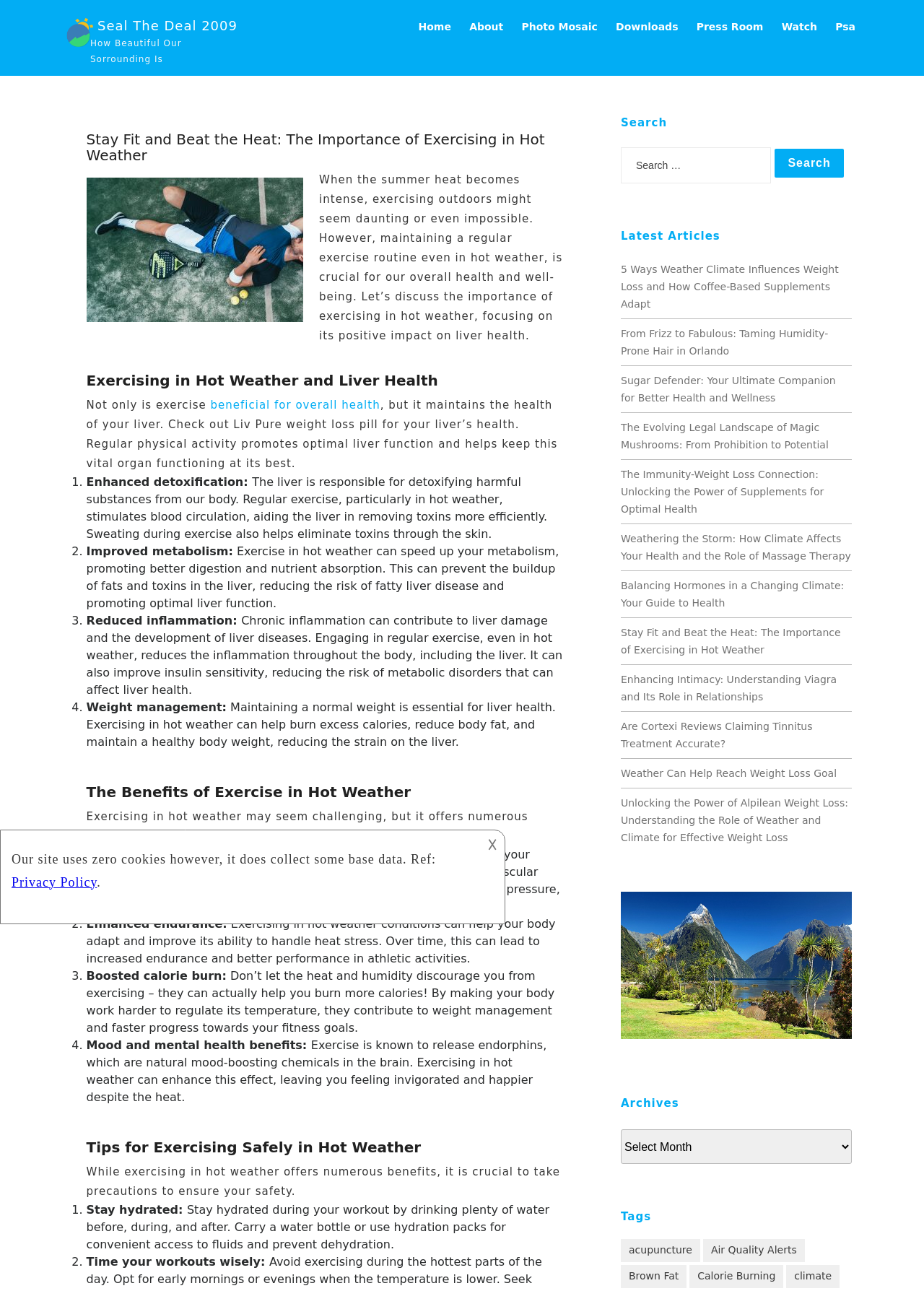Offer an extensive depiction of the webpage and its key elements.

This webpage is about the importance of exercising in hot weather, with a focus on liver health. At the top, there is a logo and a navigation menu with links to "Home", "About", "Photo Mosaic", "Downloads", "Press Room", "Watch", and "Psa". 

The main content is divided into several sections. The first section has a heading "Stay Fit and Beat the Heat: The Importance of Exercising in Hot Weather" and a brief introduction to the importance of exercising in hot weather for overall health and well-being. 

The next section, "Exercising in Hot Weather and Liver Health", discusses the benefits of exercising in hot weather for liver health, including enhanced detoxification, improved metabolism, reduced inflammation, and weight management. 

The following section, "The Benefits of Exercise in Hot Weather", lists the benefits of exercising in hot weather, including improved cardiovascular health, enhanced endurance, boosted calorie burn, and mood and mental health benefits. 

The final section, "Tips for Exercising Safely in Hot Weather", provides tips for exercising safely in hot weather, including staying hydrated and timing workouts wisely.

On the right side of the page, there are several sections, including a search bar, a list of "Latest Articles", a section for "Archives", and a section for "Tags". The "Latest Articles" section lists several articles related to health and wellness, including weight loss, hair care, and supplements. The "Archives" section has a dropdown menu, and the "Tags" section lists several tags related to health and wellness.